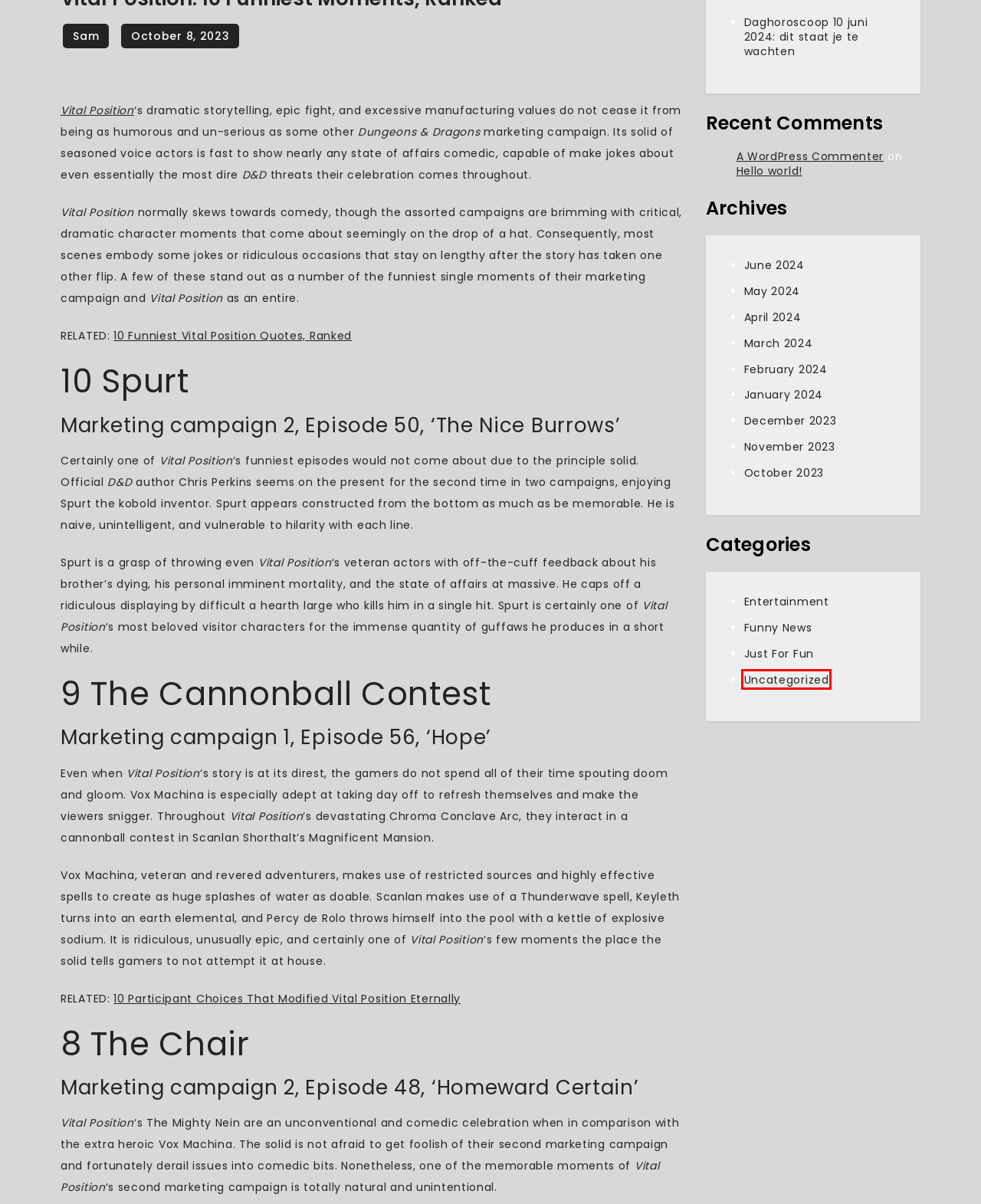Observe the provided screenshot of a webpage with a red bounding box around a specific UI element. Choose the webpage description that best fits the new webpage after you click on the highlighted element. These are your options:
A. 10 Funniest Critical Role Quotes, Ranked
B. Critical Role (2015) | CBR
C. Blog Tool, Publishing Platform, and CMS – WordPress.org
D. November 2023 - Mr. Funny Guy
E. June 2024 - Mr. Funny Guy
F. Sam, Author at Mr. Funny Guy
G. Daghoroscoop 10 juni 2024: dit staat je te wachten - Mr. Funny Guy
H. Uncategorized Archives - Mr. Funny Guy

H